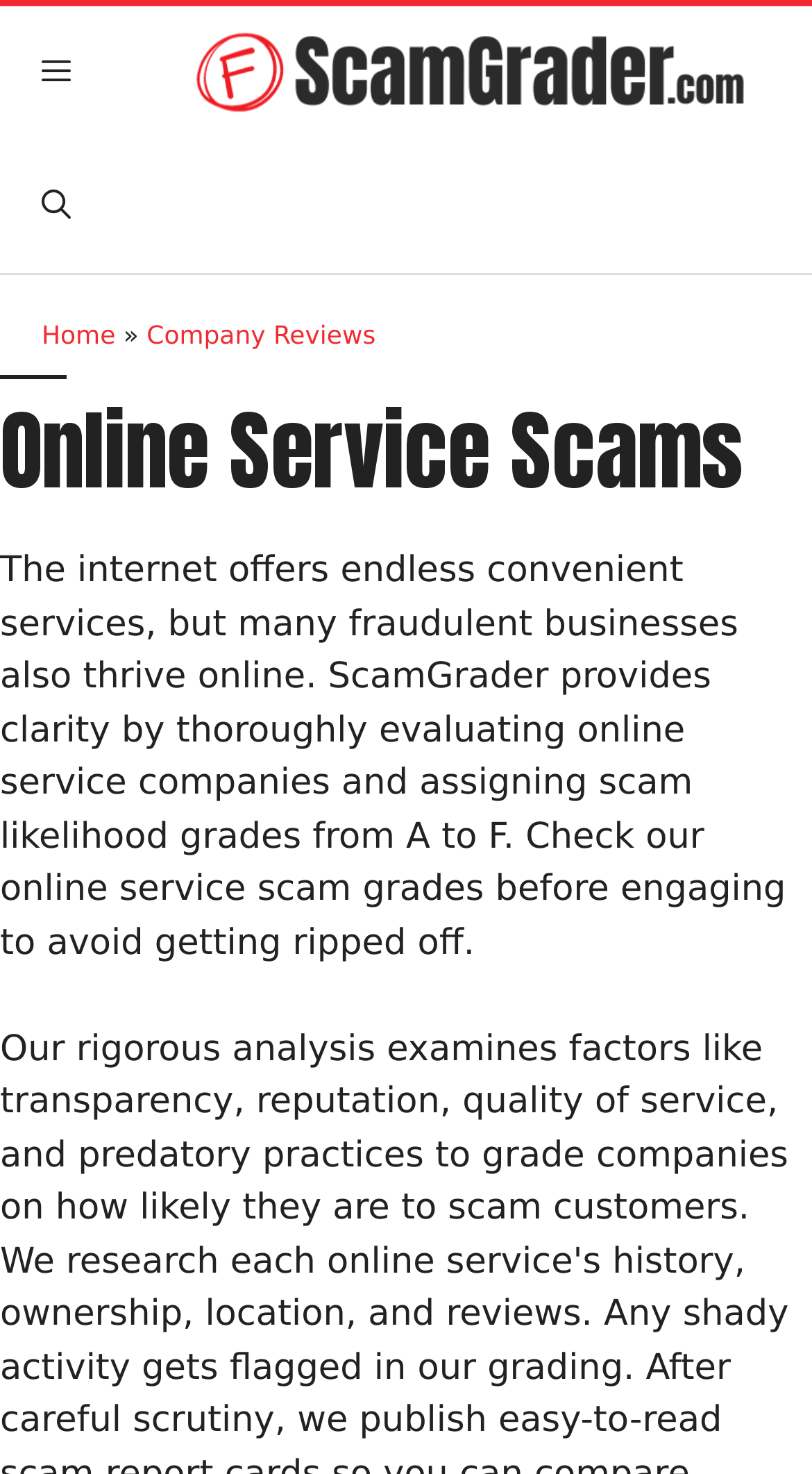What is the name of the website?
Refer to the image and offer an in-depth and detailed answer to the question.

The name of the website can be found in the top-left corner of the webpage, where the logo 'ScamGrader.com' is displayed.